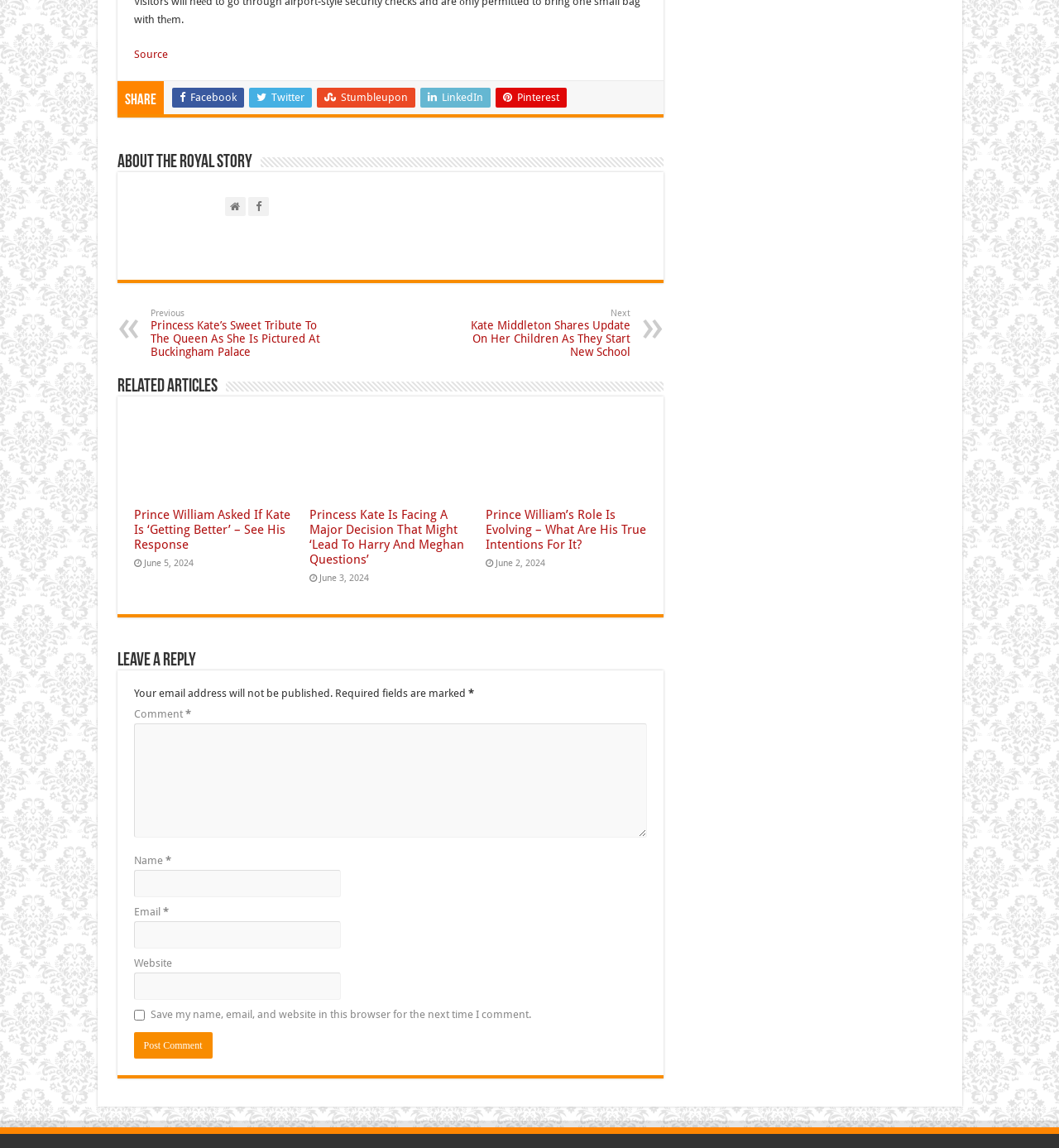Locate the bounding box coordinates of the element that should be clicked to execute the following instruction: "Post a comment".

[0.126, 0.899, 0.2, 0.922]